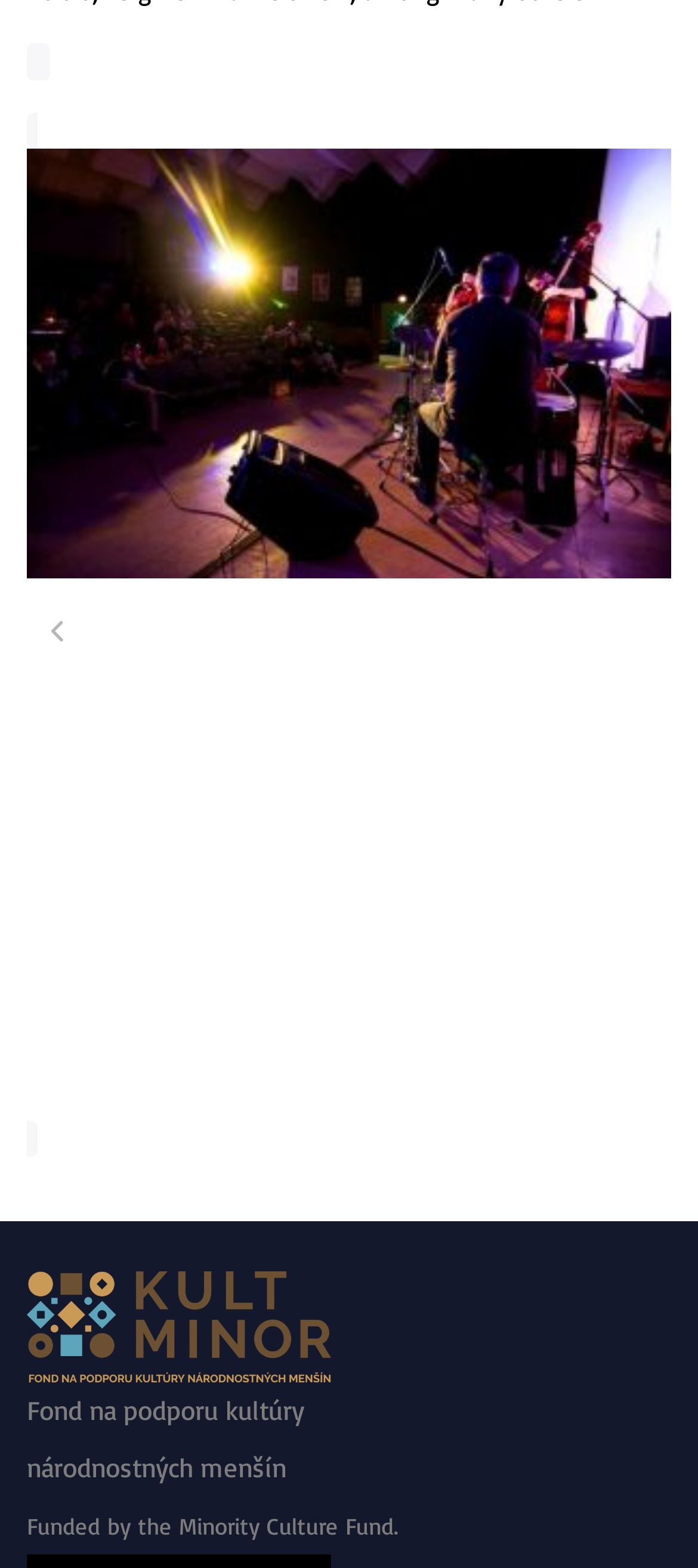Provide a short, one-word or phrase answer to the question below:
What is the text of the complementary section?

Funded by the Minority Culture Fund.